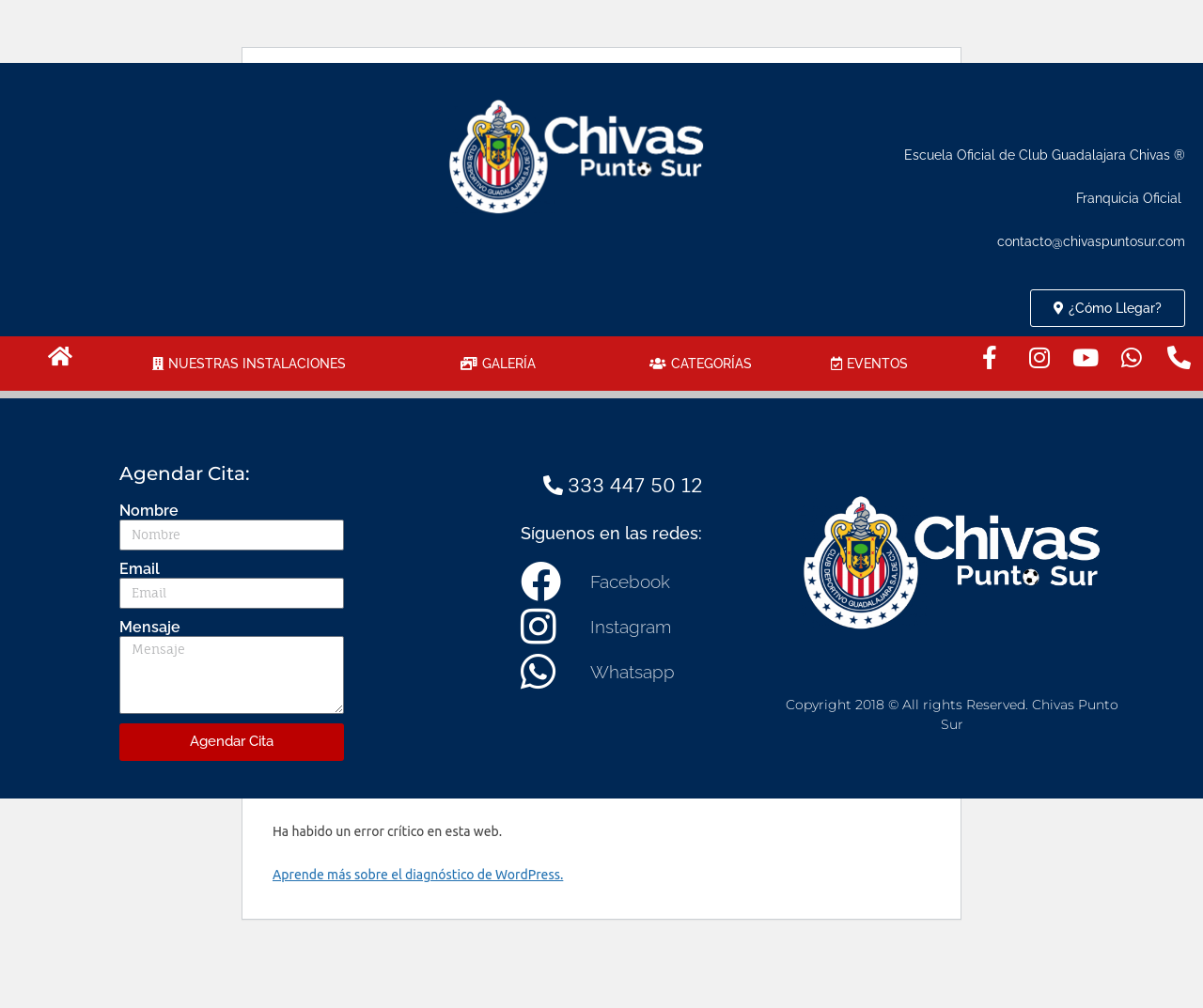What is the purpose of the form?
Answer the question with a thorough and detailed explanation.

I found this answer by looking at the heading element with the text 'Agendar Cita:' and the corresponding form elements, including text boxes for 'Nombre', 'Email', and 'Mensaje', and a button to submit the form.